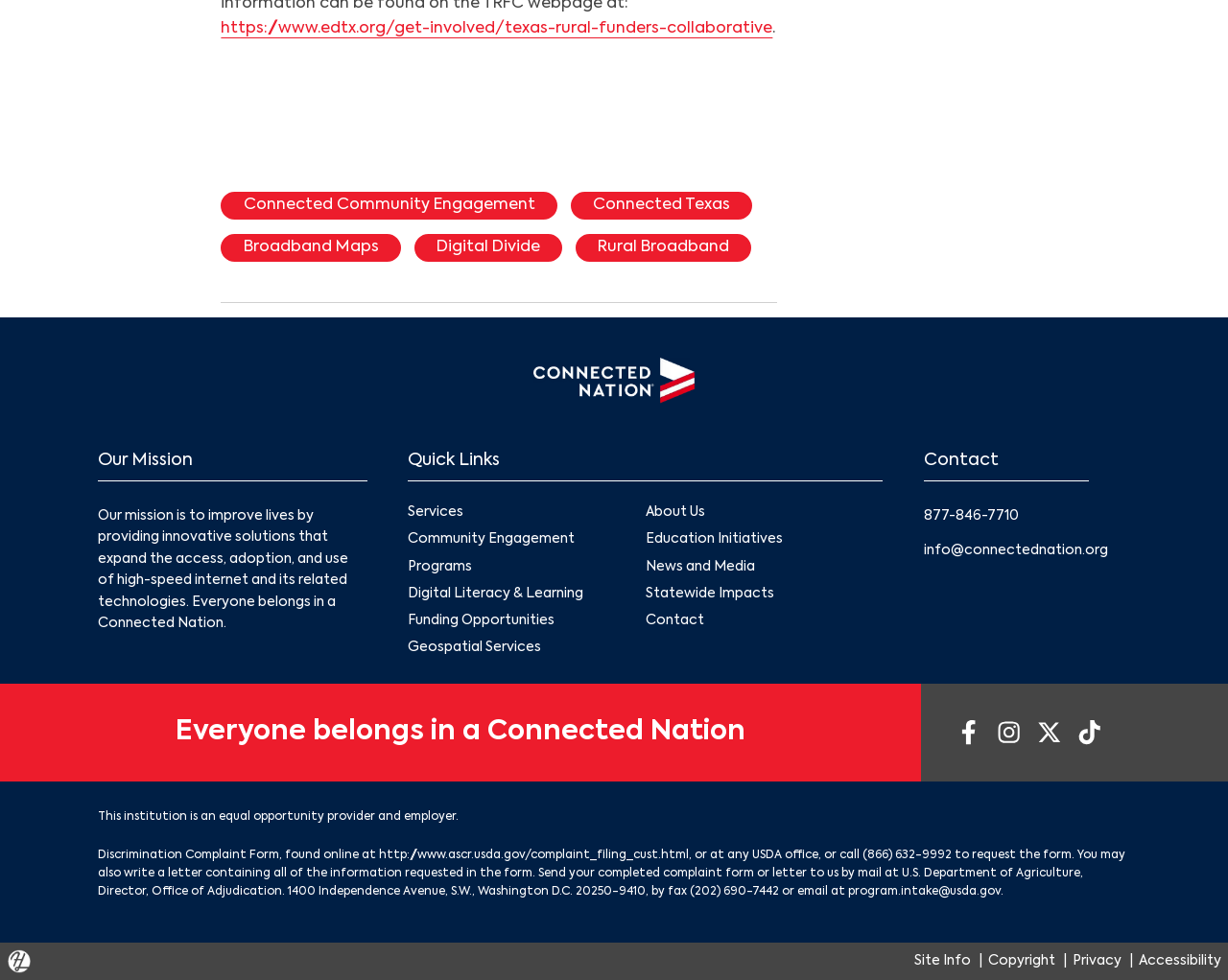Find the bounding box of the web element that fits this description: "Services".

[0.332, 0.515, 0.377, 0.533]